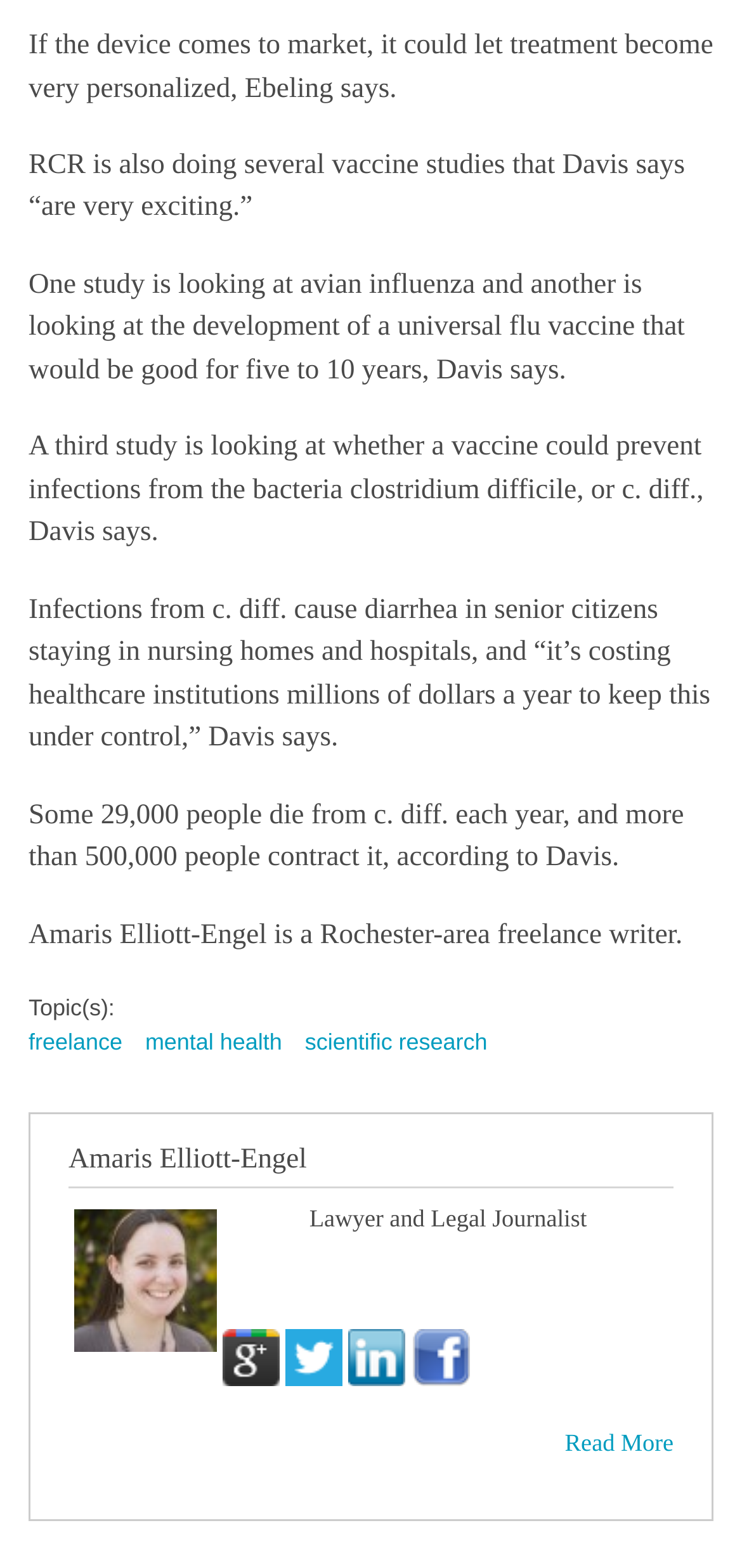Locate the bounding box coordinates of the clickable area to execute the instruction: "Click on the 'freelance' link". Provide the coordinates as four float numbers between 0 and 1, represented as [left, top, right, bottom].

[0.038, 0.65, 0.165, 0.698]